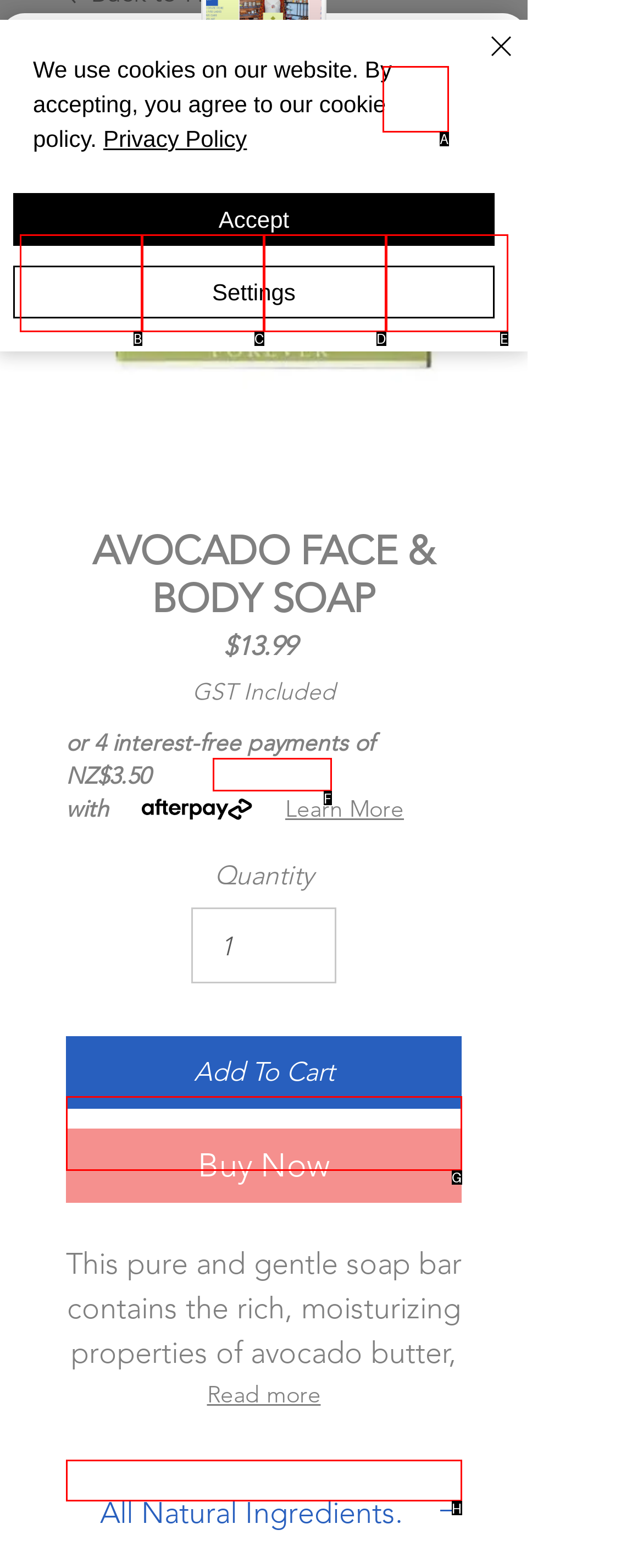Match the HTML element to the description: Facebook. Respond with the letter of the correct option directly.

D